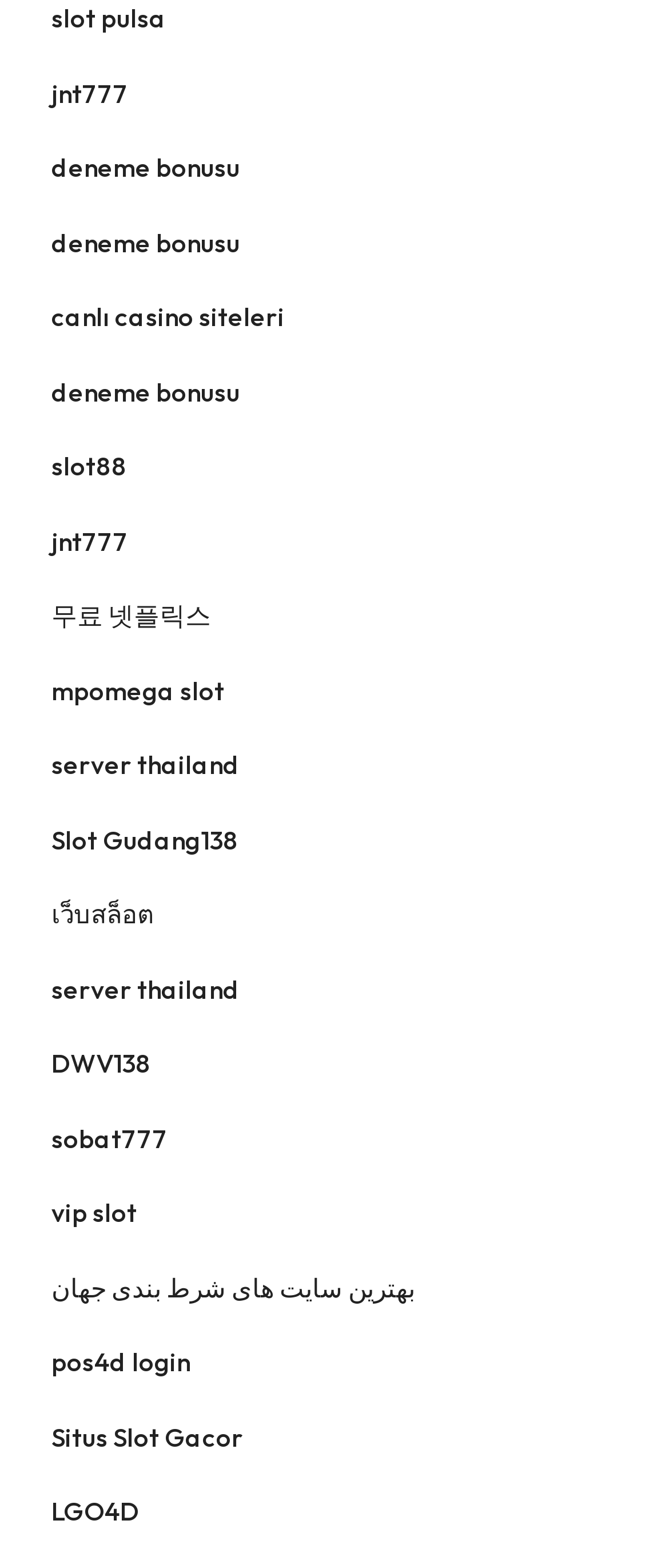Kindly respond to the following question with a single word or a brief phrase: 
What is the first link on the webpage?

slot pulsa